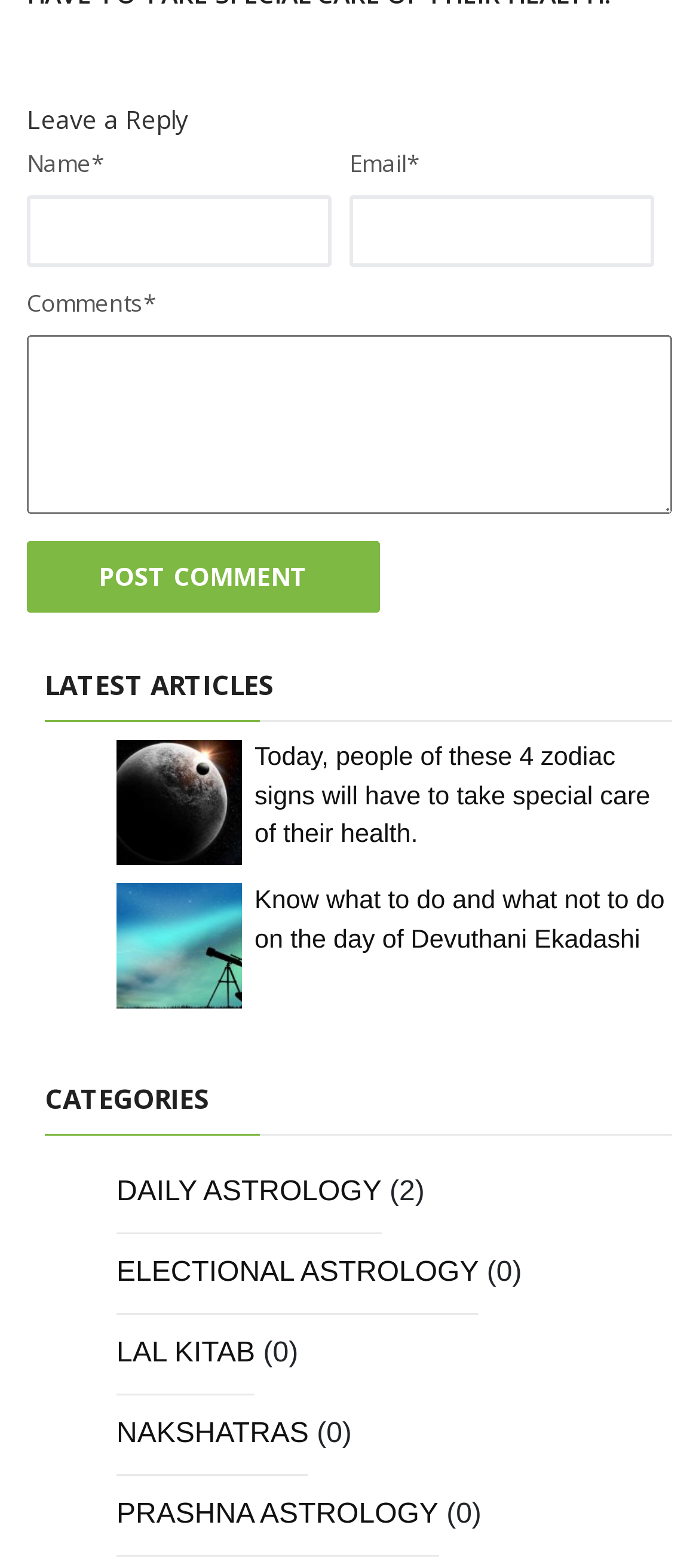Please provide the bounding box coordinates for the element that needs to be clicked to perform the instruction: "Read the latest article about zodiac signs". The coordinates must consist of four float numbers between 0 and 1, formatted as [left, top, right, bottom].

[0.167, 0.472, 0.346, 0.552]